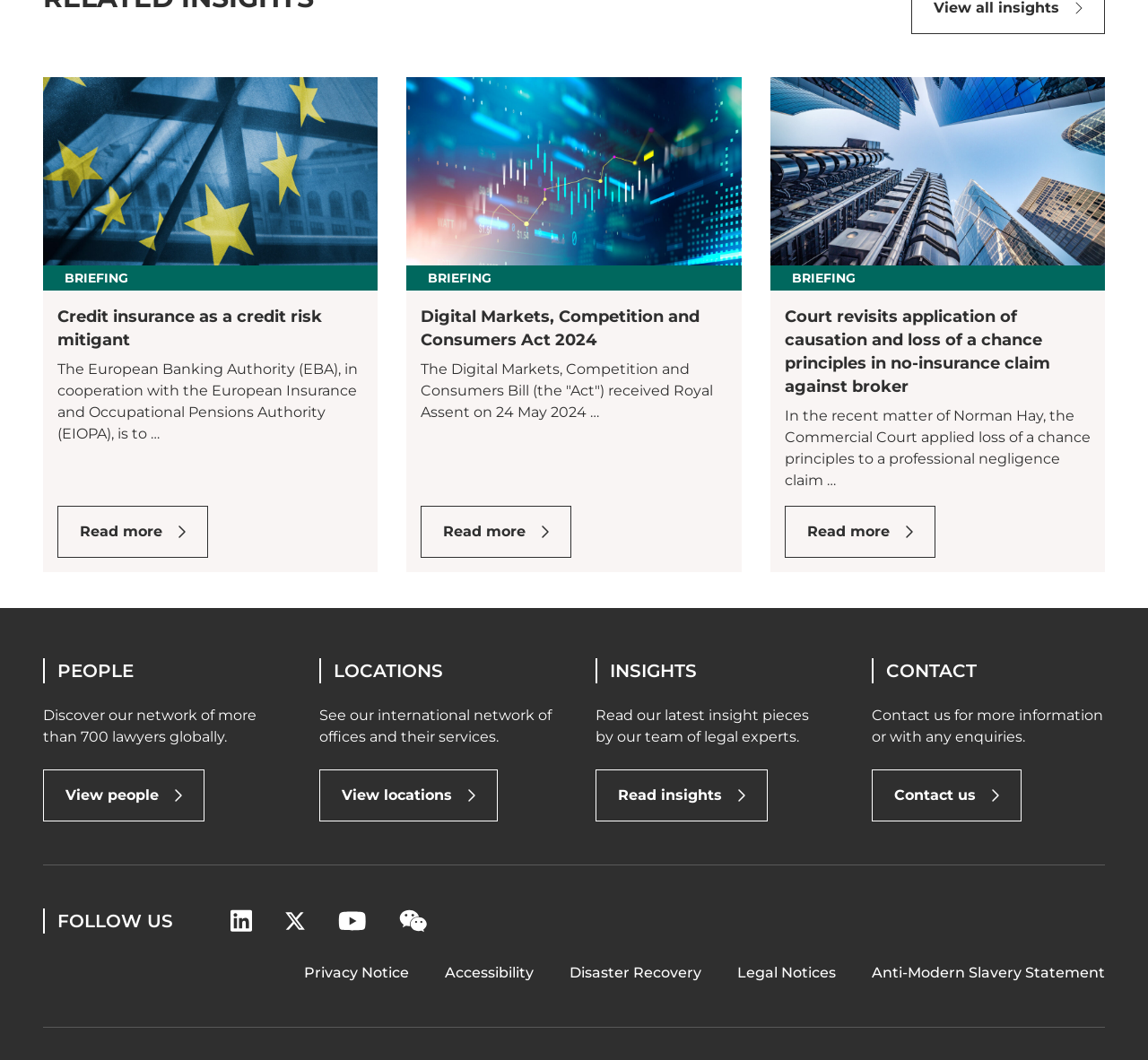Find the bounding box coordinates of the clickable area that will achieve the following instruction: "Follow on LinkedIn".

[0.201, 0.857, 0.22, 0.881]